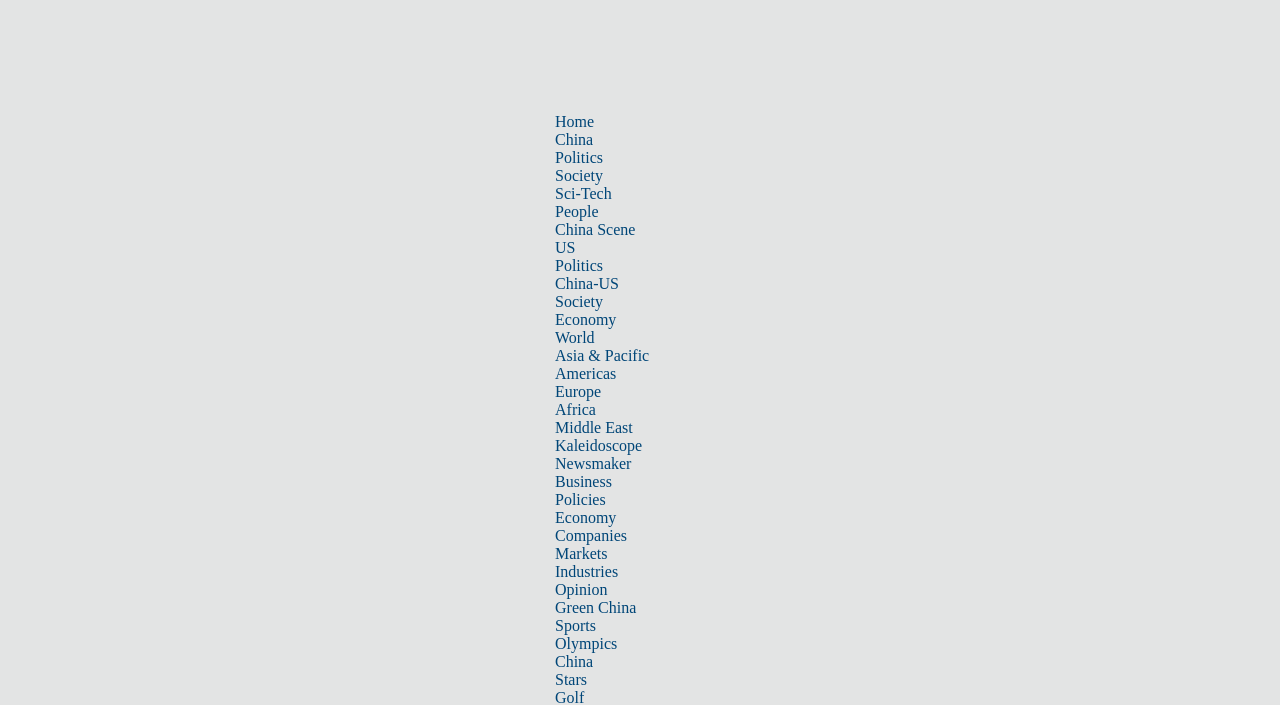Please identify the bounding box coordinates of the clickable area that will fulfill the following instruction: "Check out the 'Olympics' news". The coordinates should be in the format of four float numbers between 0 and 1, i.e., [left, top, right, bottom].

[0.434, 0.901, 0.482, 0.925]